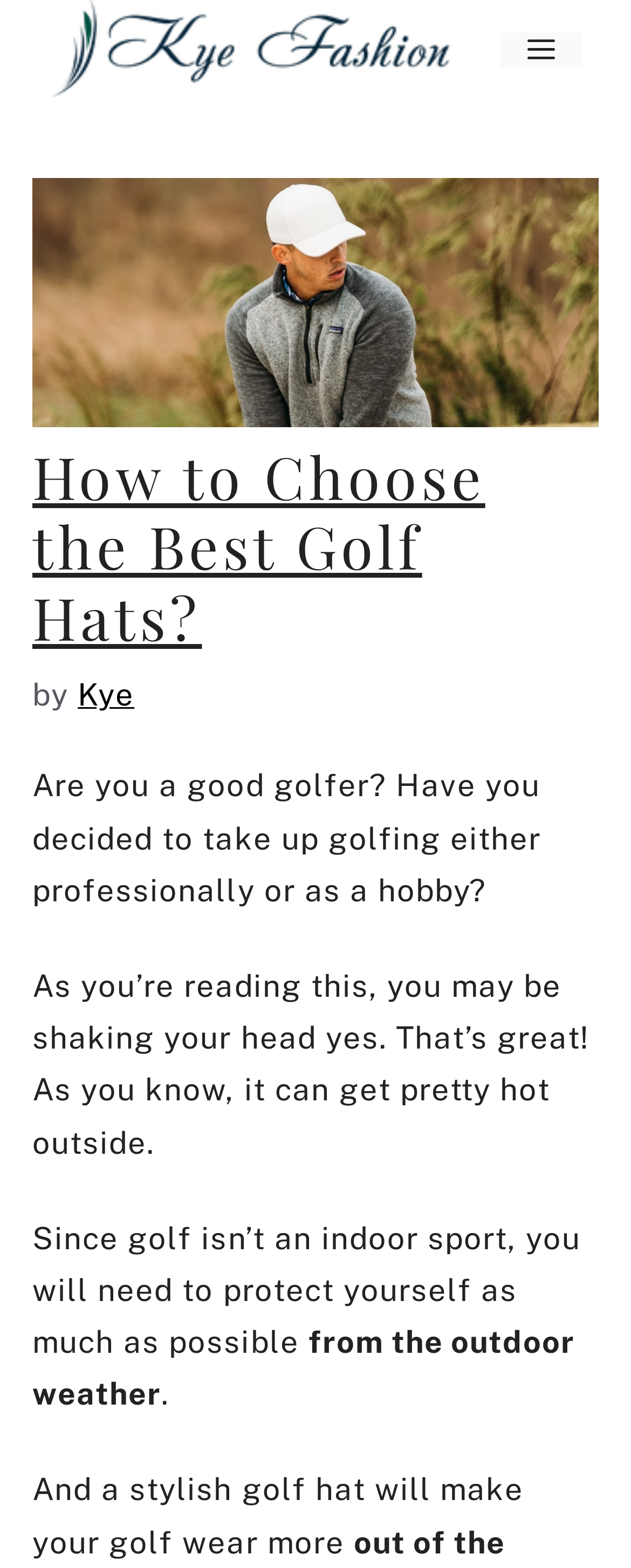Reply to the question below using a single word or brief phrase:
What is the main topic of the article?

Choosing golf hats